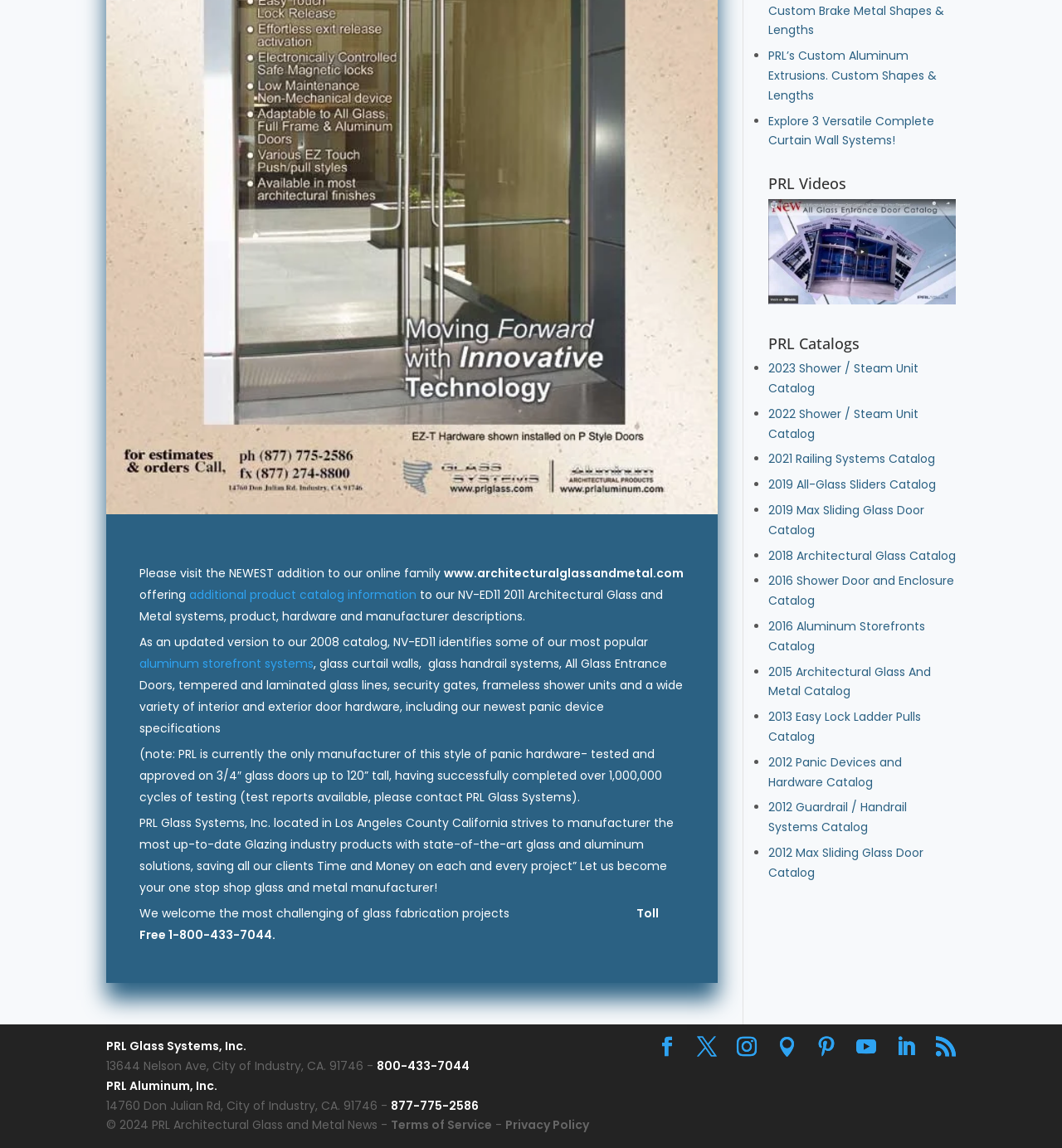Identify the bounding box coordinates for the UI element described by the following text: "Privacy Policy". Provide the coordinates as four float numbers between 0 and 1, in the format [left, top, right, bottom].

[0.476, 0.973, 0.555, 0.987]